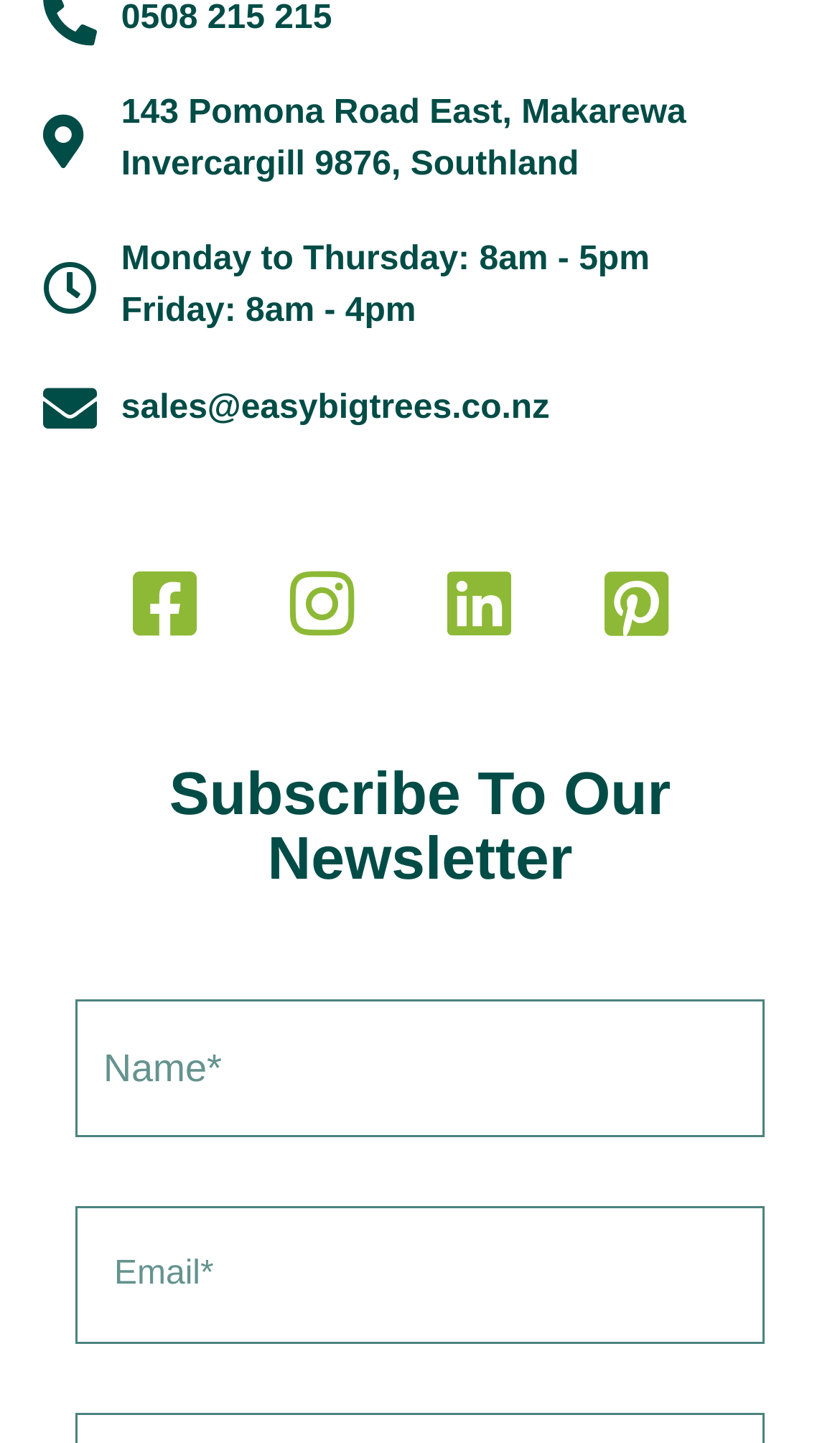What are the office hours on Fridays?
Can you provide a detailed and comprehensive answer to the question?

I found the office hours by examining the static text elements that list the operating hours. The element that mentions Friday specifies the hours as '8am - 4pm'.